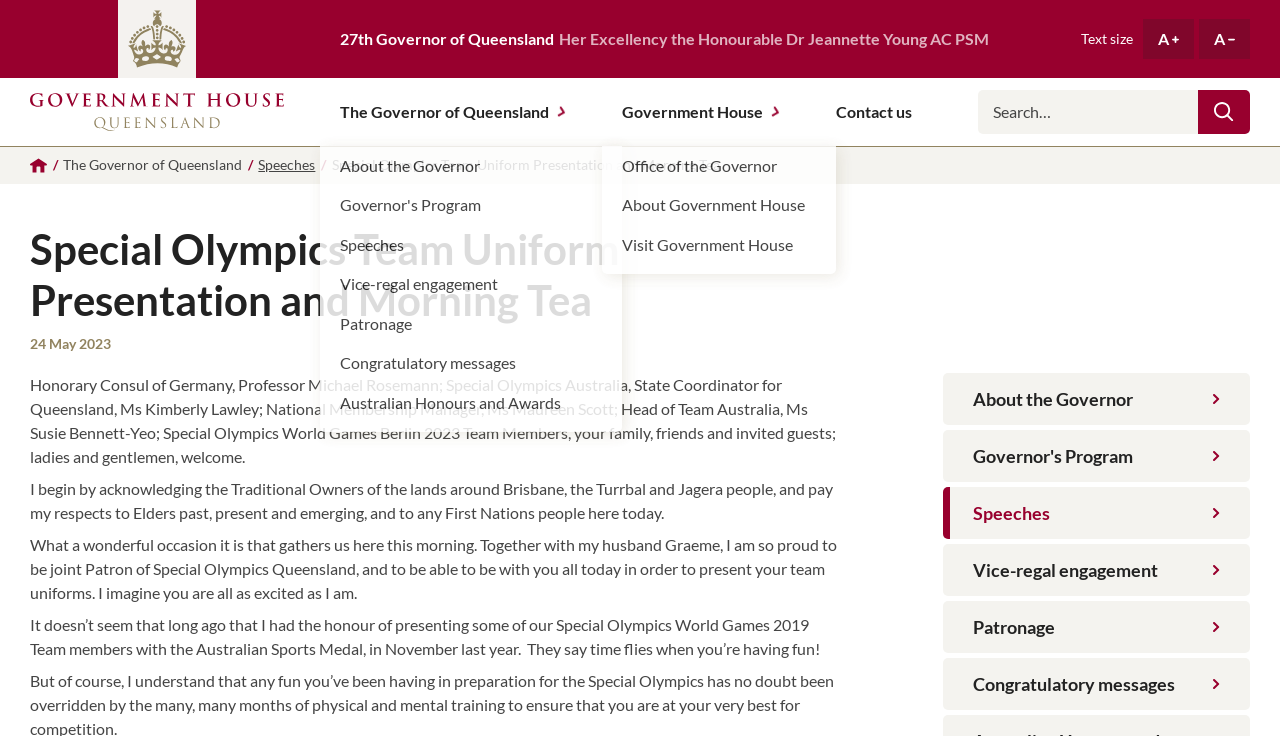Please answer the following question using a single word or phrase: 
What is the date of the event?

24 May 2023